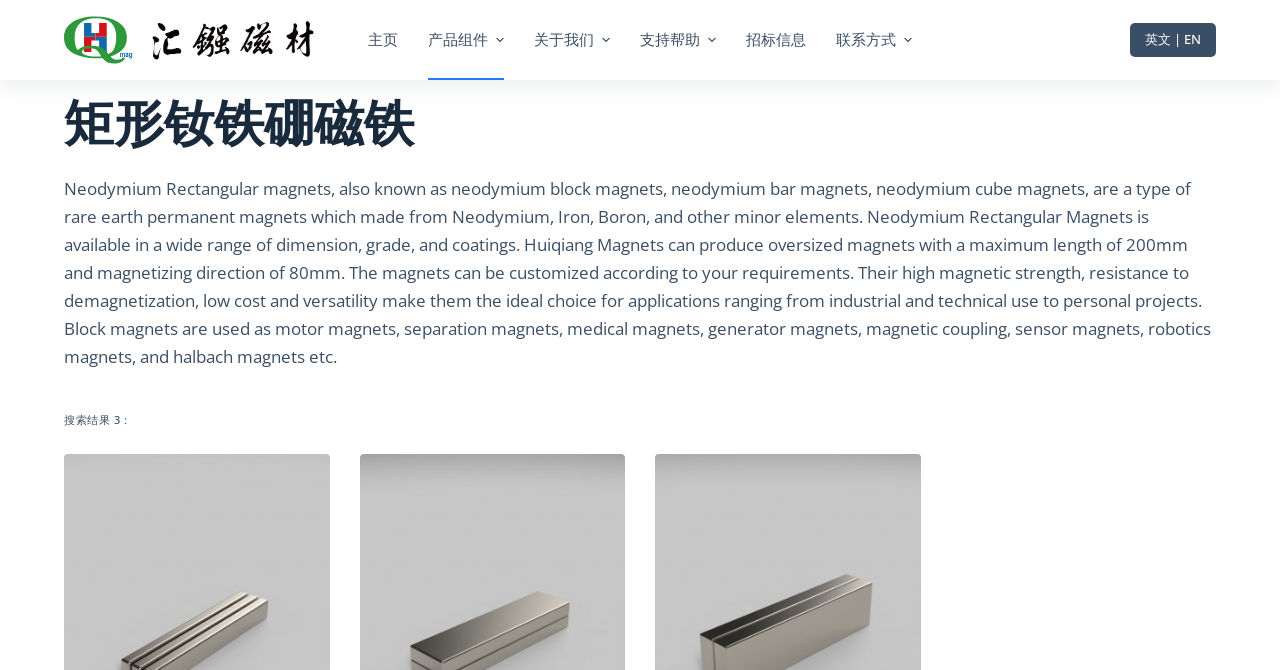Using the element description provided, determine the bounding box coordinates in the format (top-left x, top-left y, bottom-right x, bottom-right y). Ensure that all values are floating point numbers between 0 and 1. Element description: 英文 | EN

[0.883, 0.034, 0.95, 0.085]